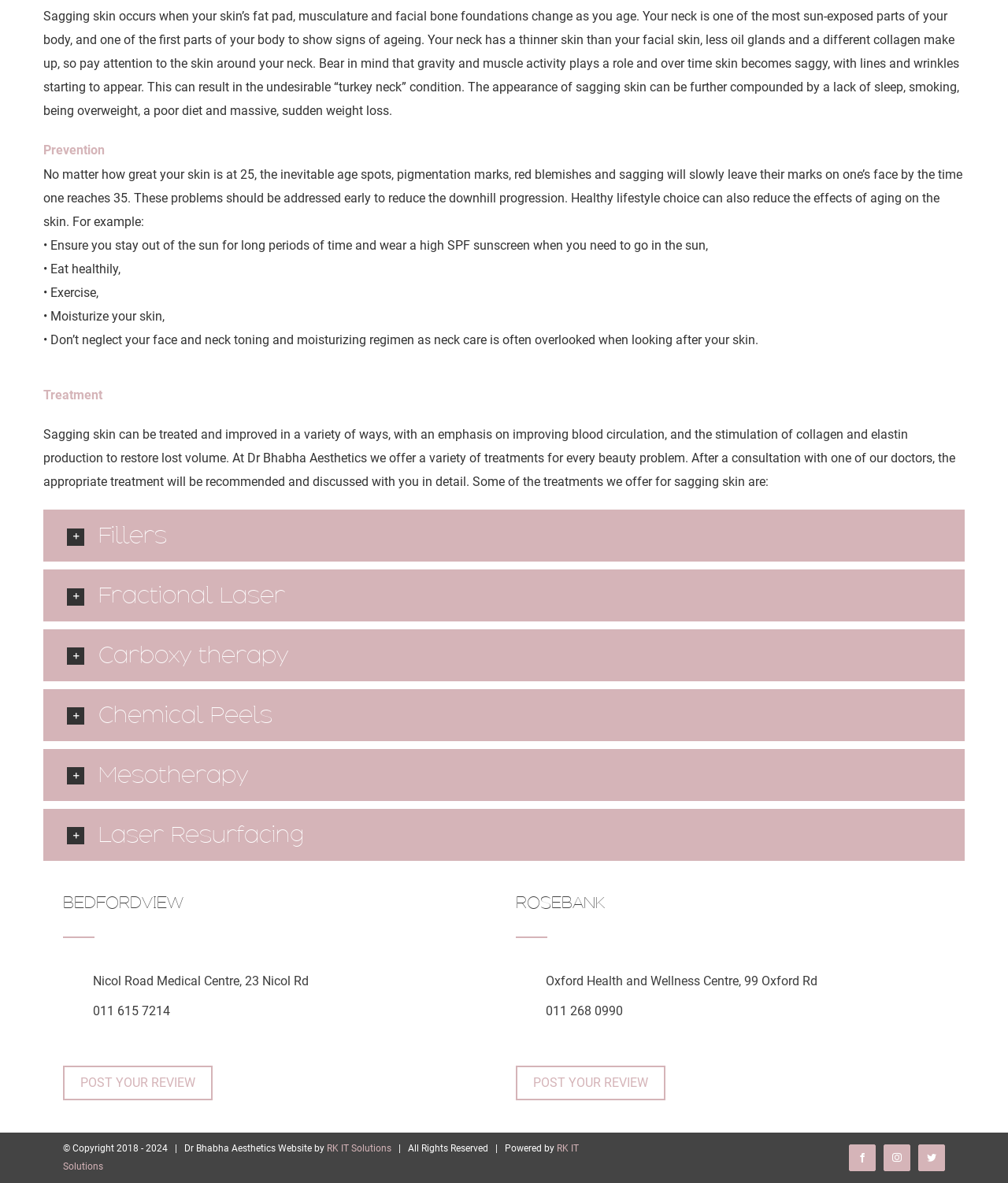Locate the UI element described by Carboxy therapy and provide its bounding box coordinates. Use the format (top-left x, top-left y, bottom-right x, bottom-right y) with all values as floating point numbers between 0 and 1.

[0.047, 0.535, 0.953, 0.573]